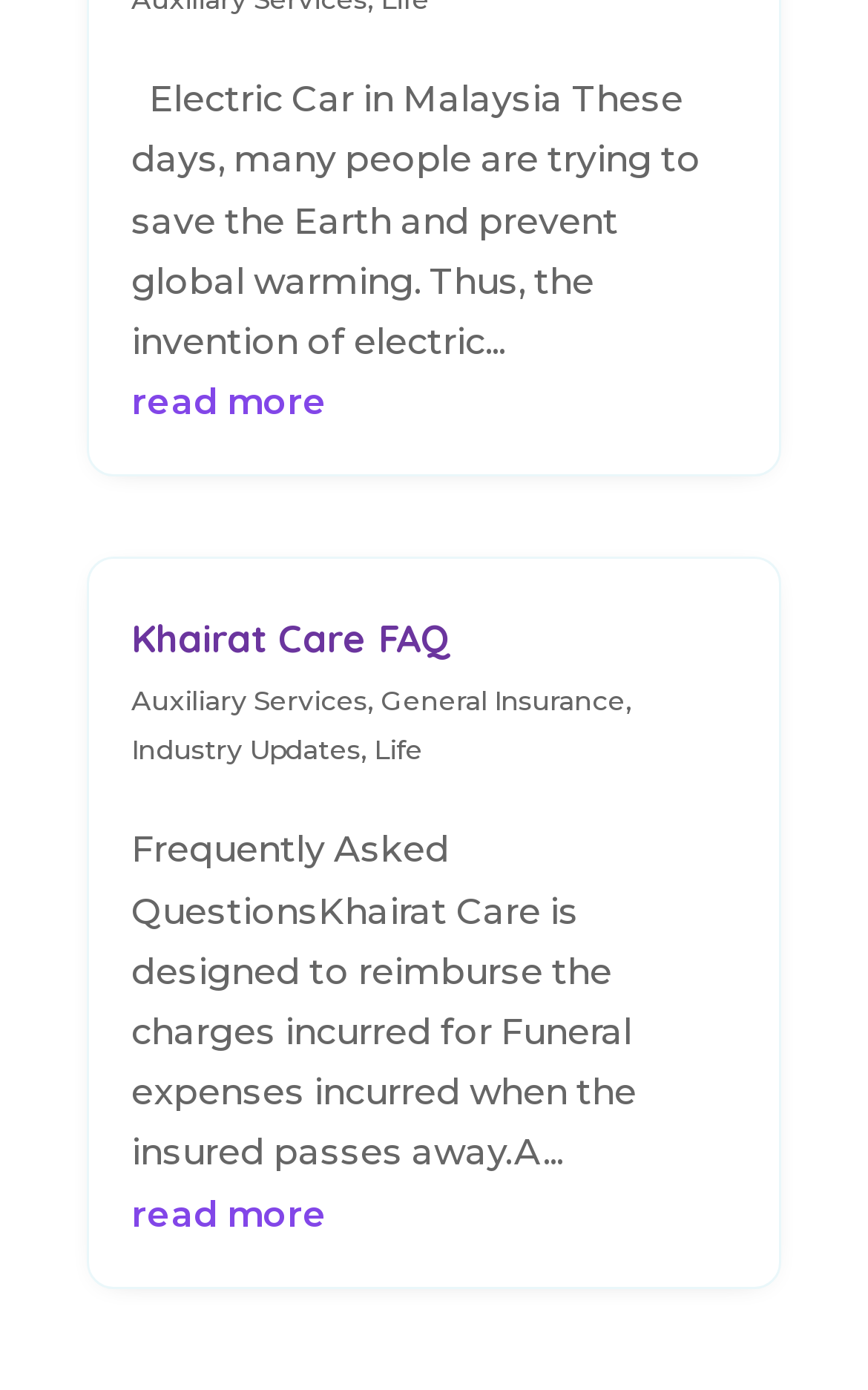What is the main theme of the webpage?
From the screenshot, supply a one-word or short-phrase answer.

Insurance and related services